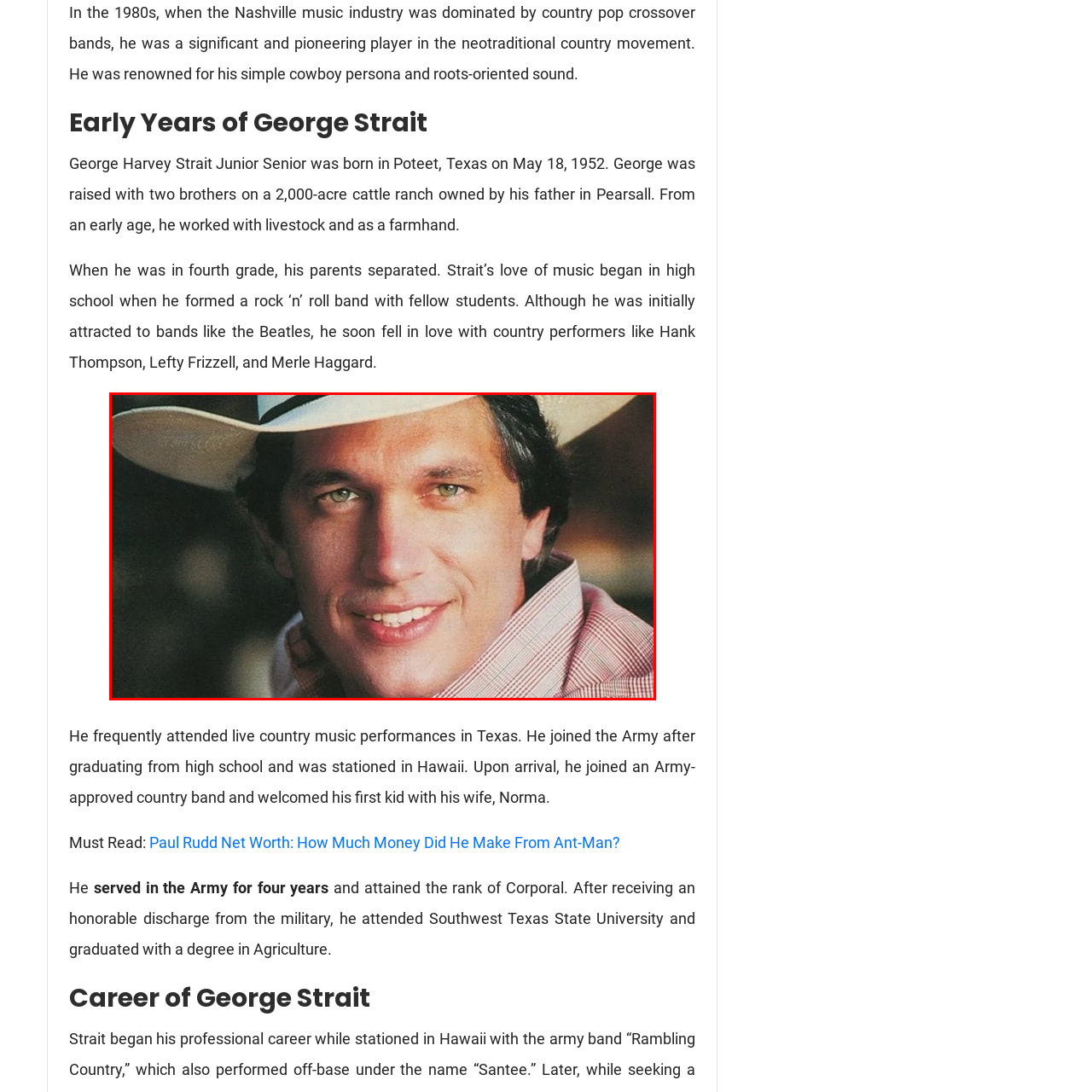Focus on the content inside the red-outlined area of the image and answer the ensuing question in detail, utilizing the information presented: Where did George Strait grow up?

According to the caption, George Strait's early years included growing up on a cattle ranch in Texas, which suggests that he has a strong connection to the state.